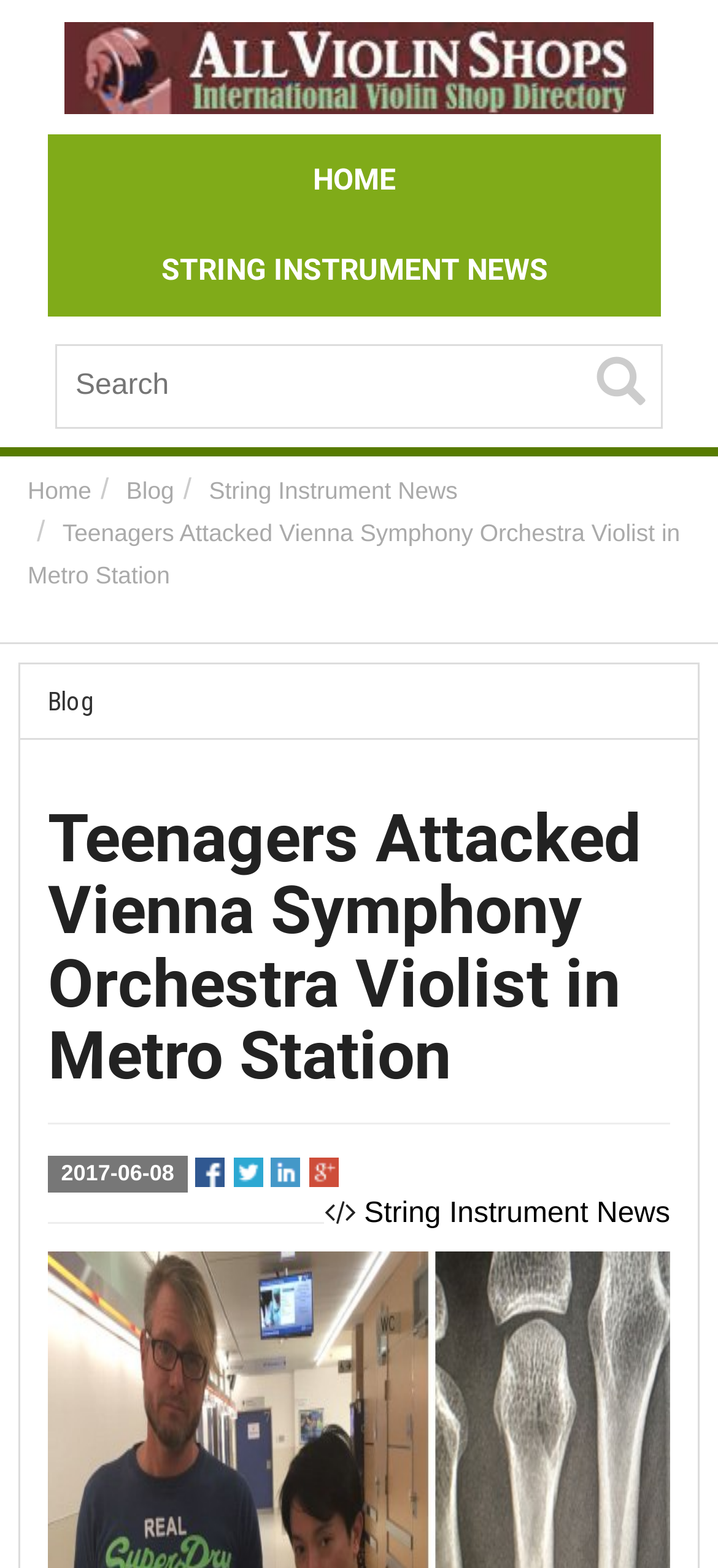Can you specify the bounding box coordinates for the region that should be clicked to fulfill this instruction: "Go to the home page".

[0.067, 0.086, 0.921, 0.144]